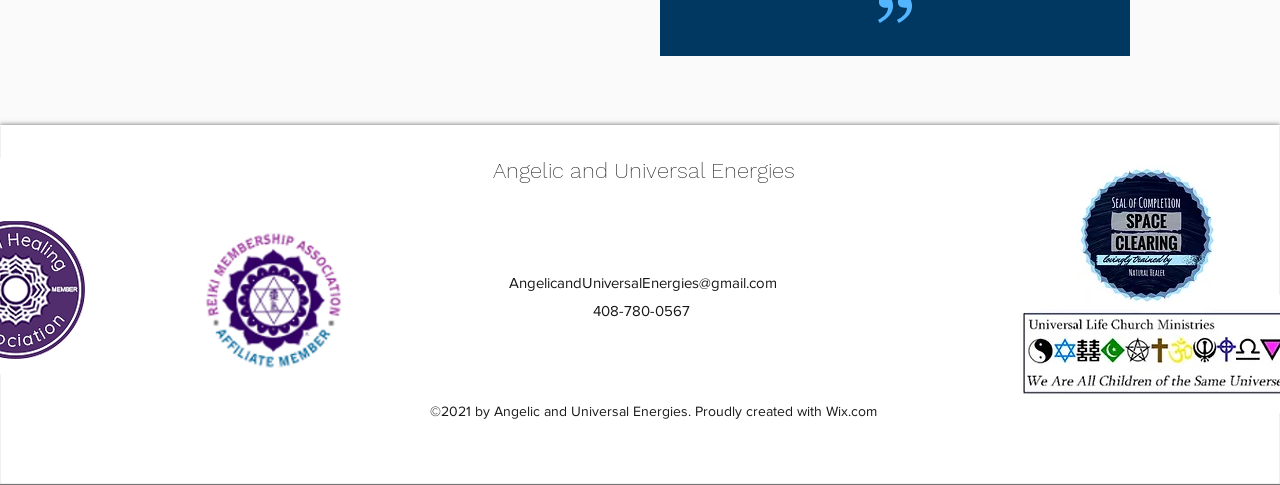What is the phone number?
Based on the visual details in the image, please answer the question thoroughly.

I located a StaticText element with the text '408-780-0567', which is likely a phone number.